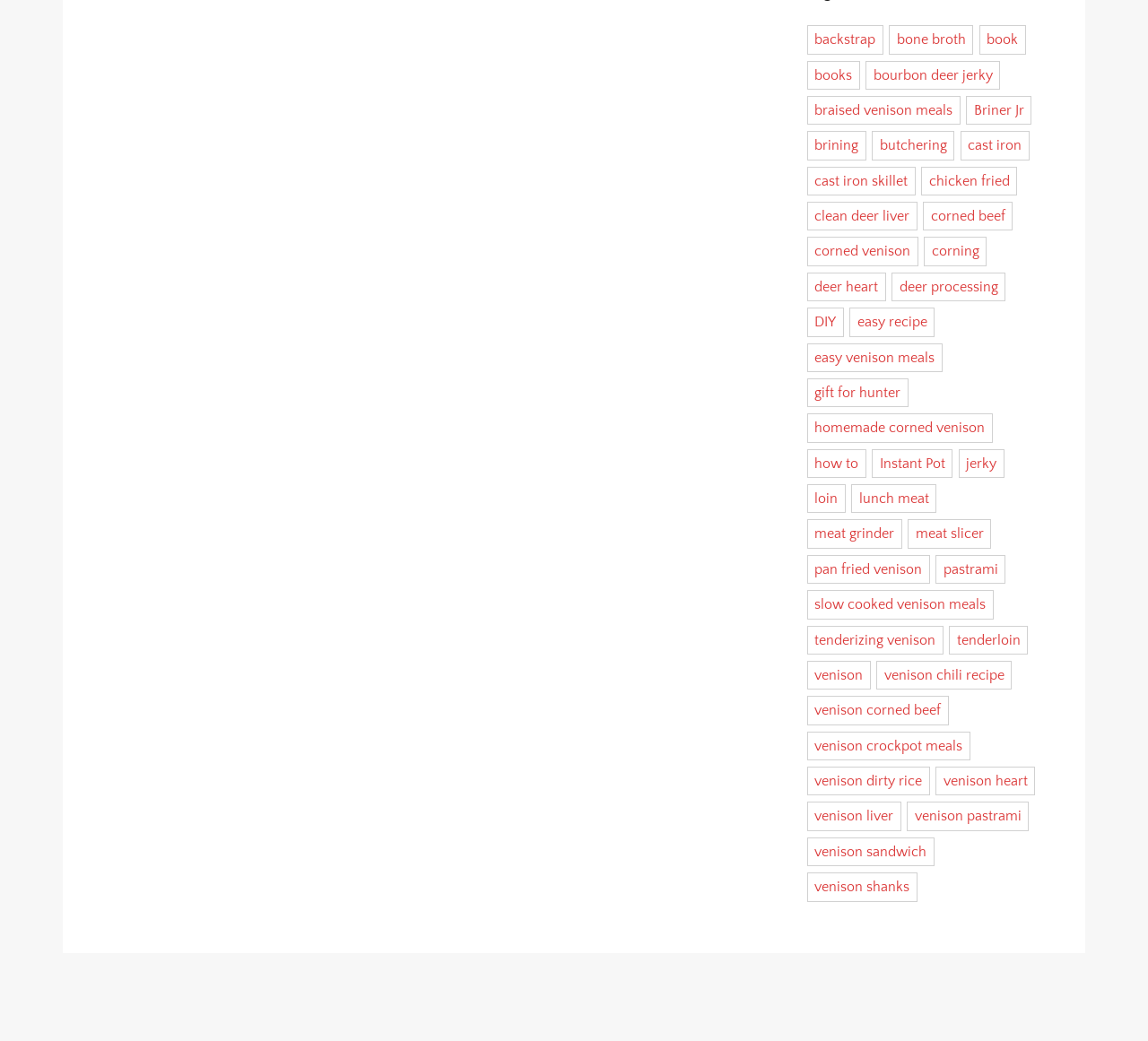Pinpoint the bounding box coordinates of the area that should be clicked to complete the following instruction: "check out cast iron skillet". The coordinates must be given as four float numbers between 0 and 1, i.e., [left, top, right, bottom].

[0.703, 0.16, 0.797, 0.188]